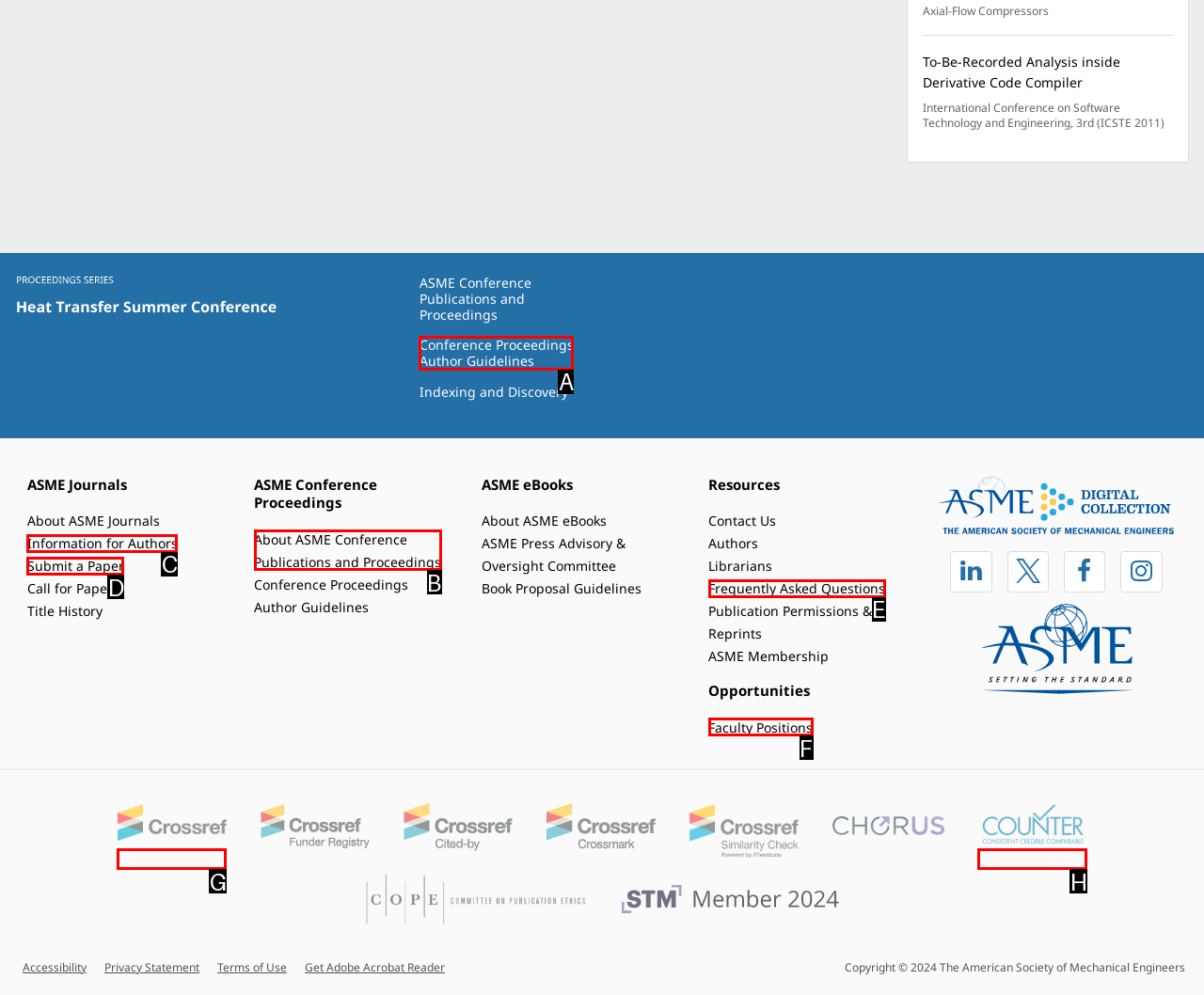Identify the HTML element to select in order to accomplish the following task: Submit a Paper
Reply with the letter of the chosen option from the given choices directly.

D